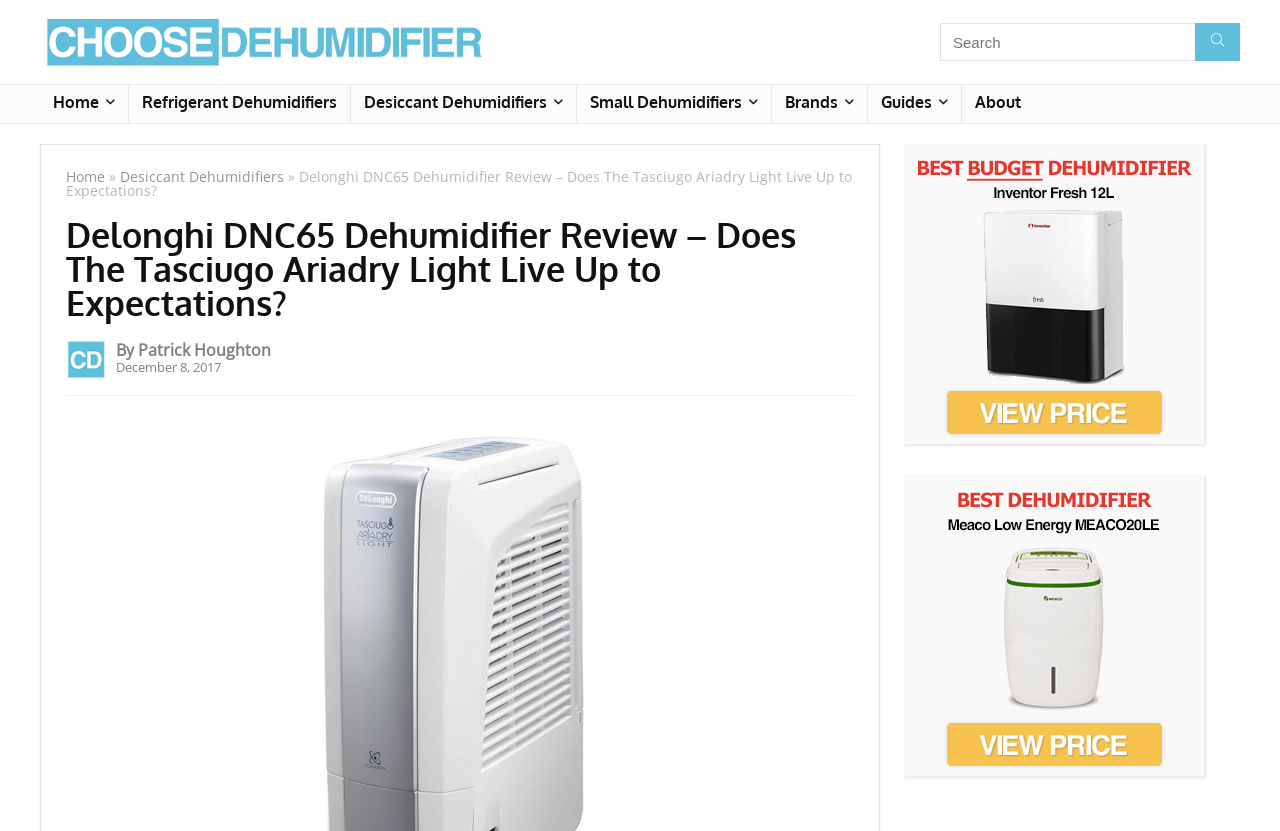Please specify the bounding box coordinates of the region to click in order to perform the following instruction: "Explore Emerging Technologies for Lifelong Learning and Success".

None